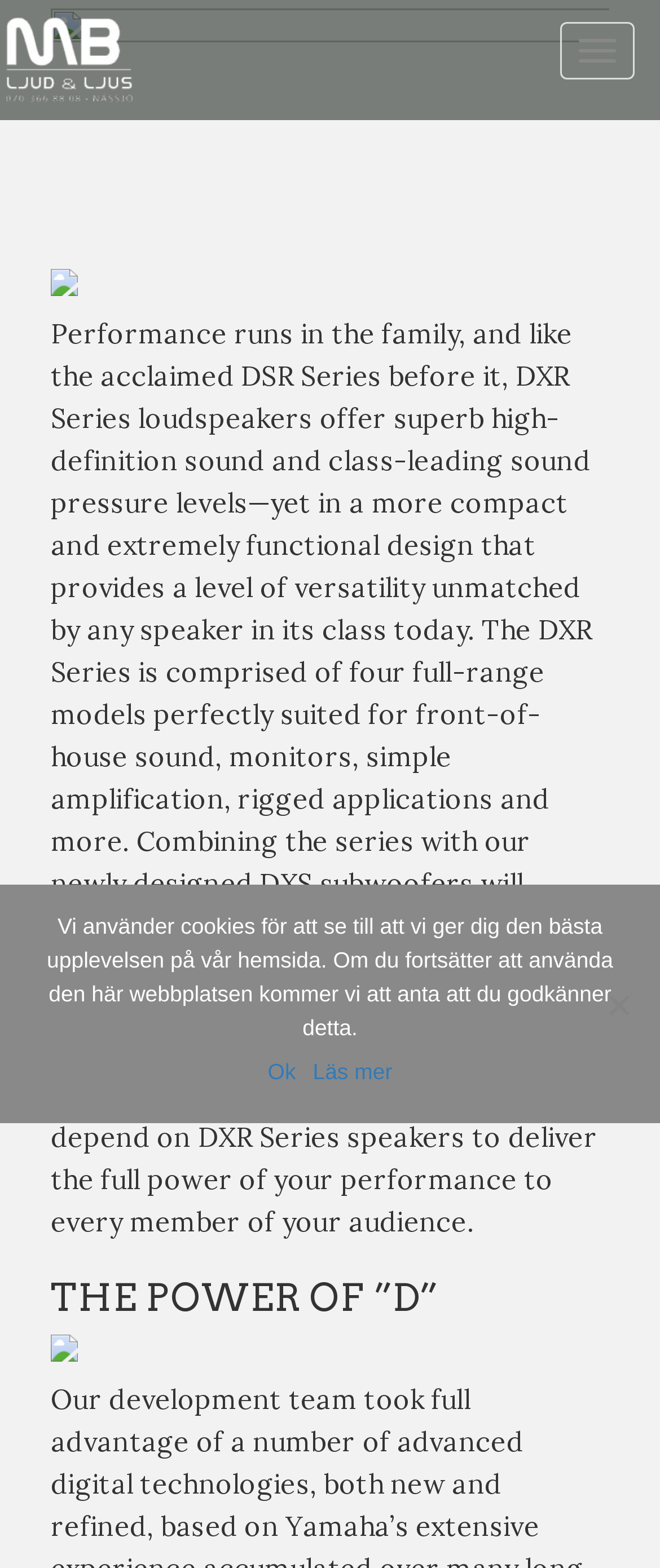Identify and provide the bounding box coordinates of the UI element described: "alt="MB ljud & ljus"". The coordinates should be formatted as [left, top, right, bottom], with each number being a float between 0 and 1.

[0.0, 0.005, 1.0, 0.07]